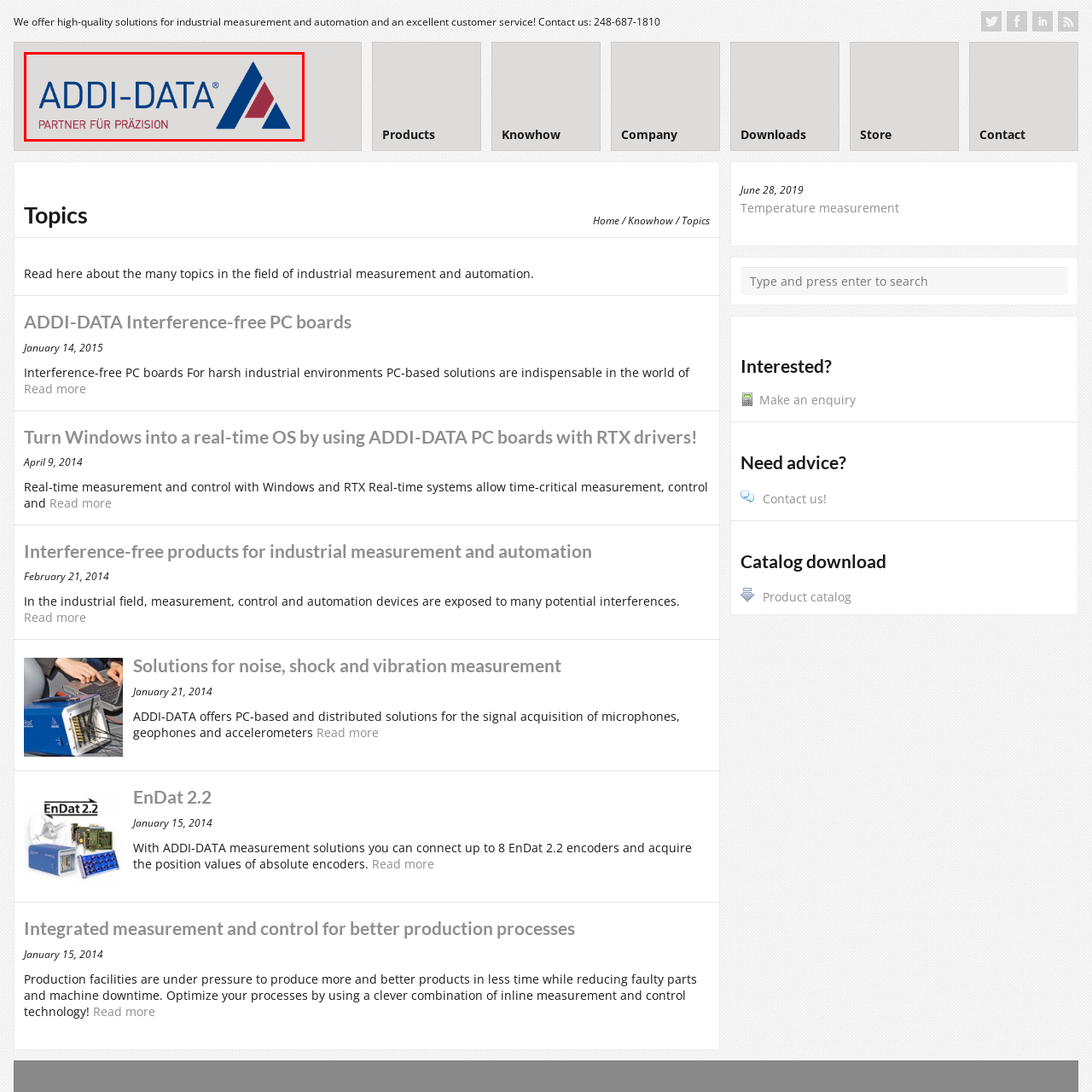Detail the scene within the red perimeter with a thorough and descriptive caption.

The image features the logo of ADDI-DATA Inc., showcasing their branding with the company name prominently displayed in a bold blue font. Below the name, the tagline reads "PARTNER FÜR PRÄZISION," which translates to "Partner for Precision," indicating the company's focus on providing precise solutions. Additionally, the logo incorporates a stylized triangular design in red and blue, reinforcing their identity in the field of industrial measurement and automation. This visual representation highlights ADDI-DATA's commitment to quality and reliability in engineering solutions.